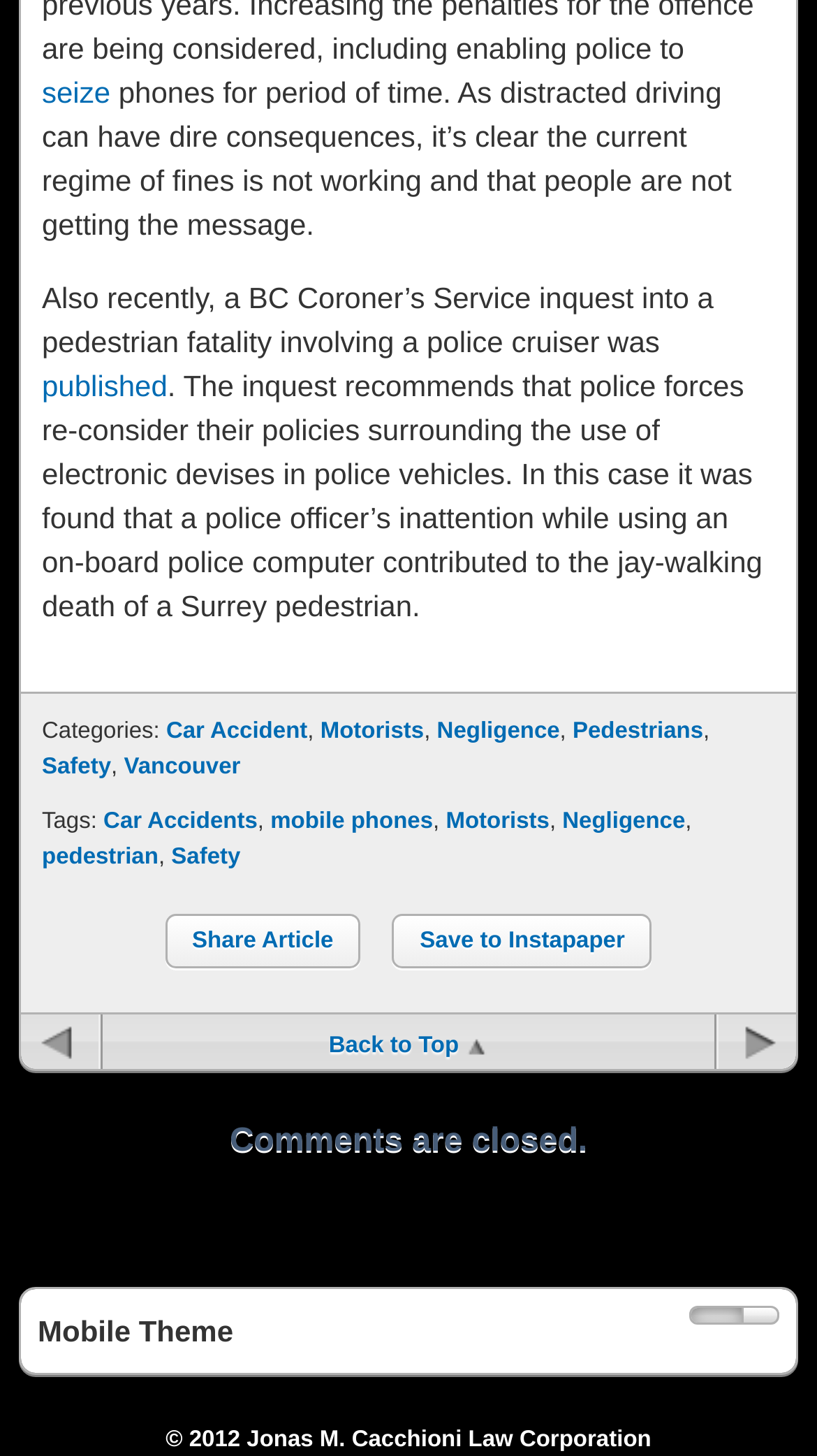What is the topic of the article?
Using the image as a reference, answer with just one word or a short phrase.

Distracted driving